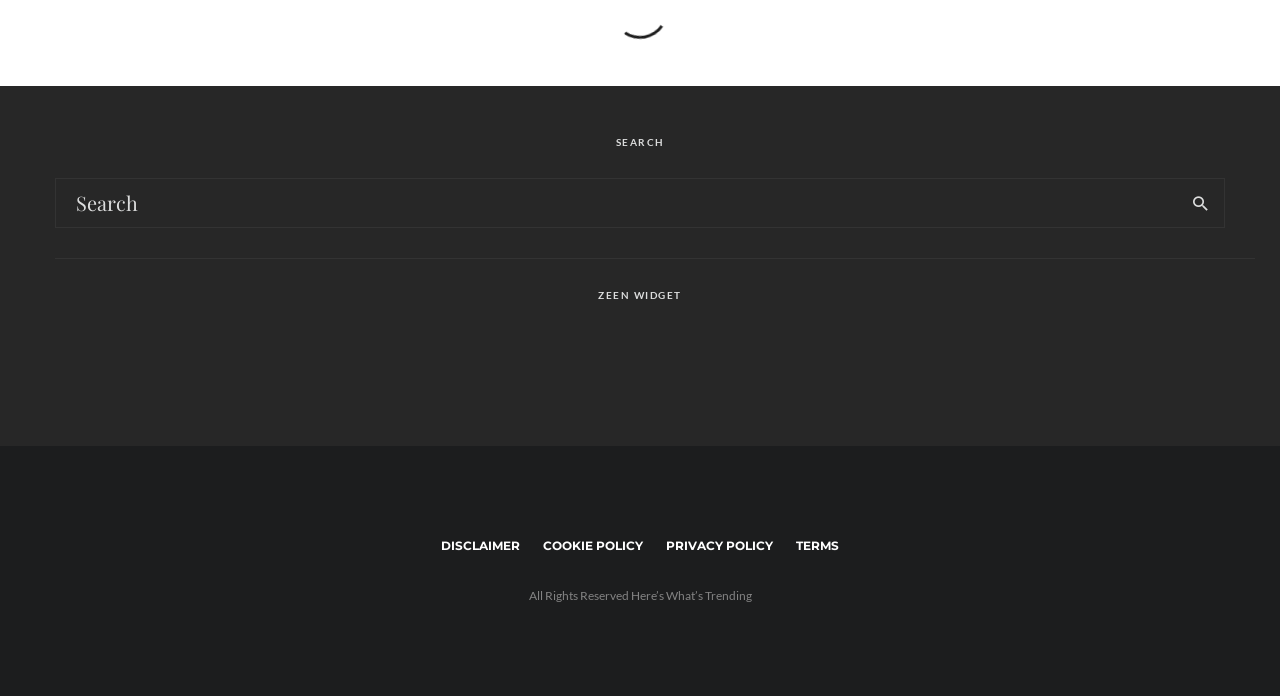Respond with a single word or phrase to the following question: What are the links at the bottom of the page?

DISCLAIMER, COOKIE POLICY, PRIVACY POLICY, TERMS